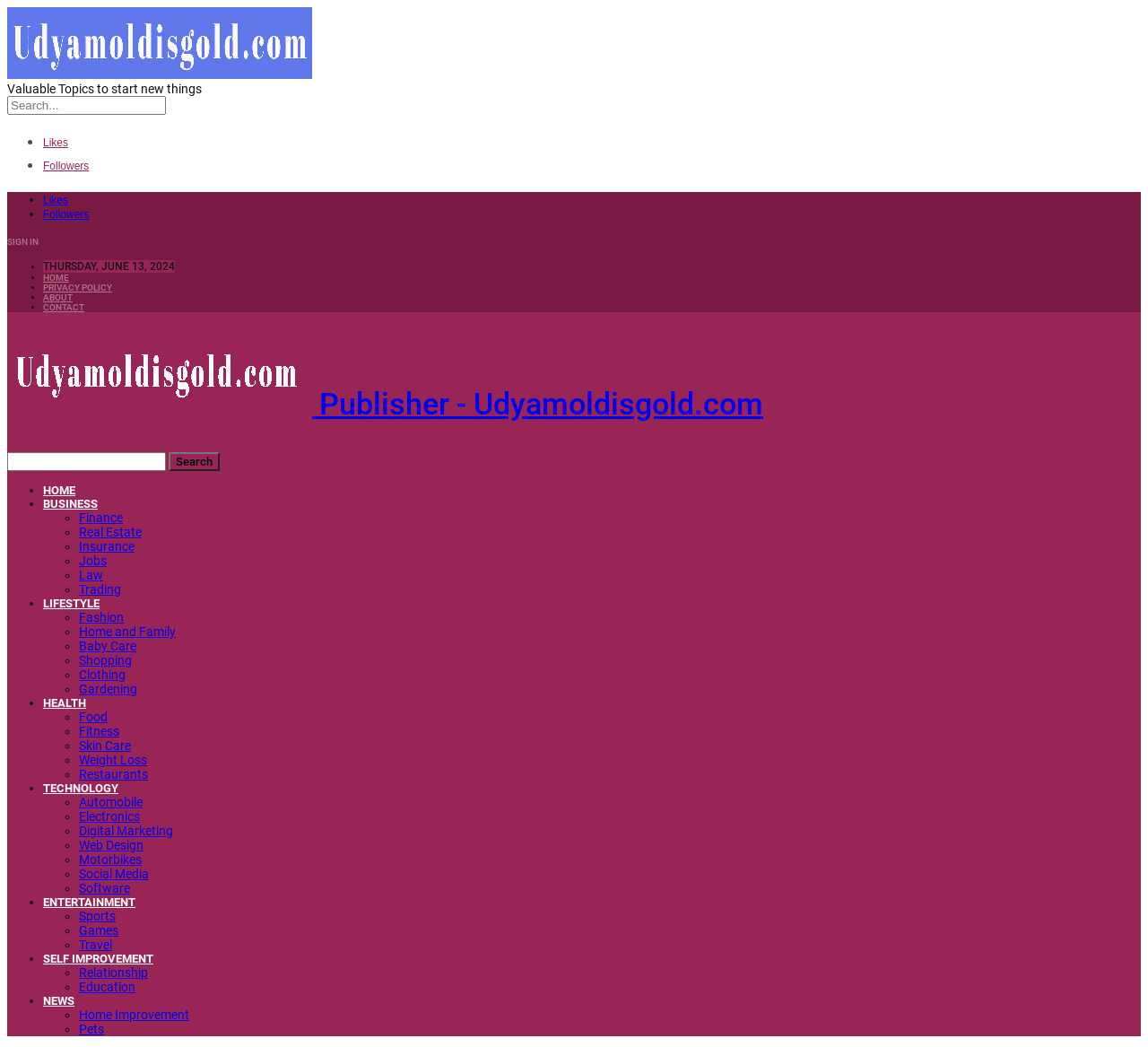Determine the bounding box coordinates for the UI element described. Format the coordinates as (top-left x, top-left y, bottom-right x, bottom-right y) and ensure all values are between 0 and 1. Element description: Home Wireless Broadband

None